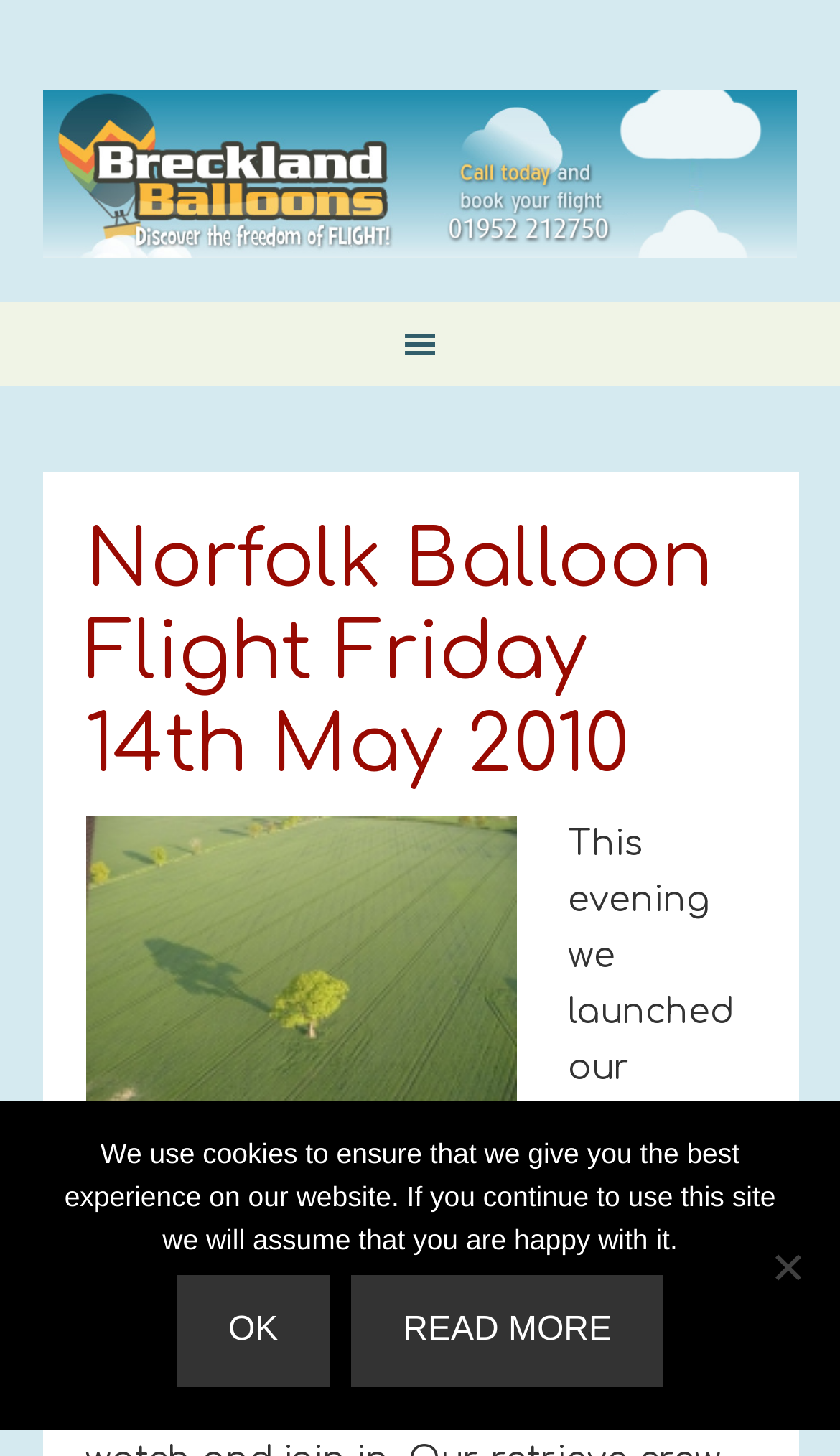How many links are there in the cookie notice dialog?
Please provide an in-depth and detailed response to the question.

The cookie notice dialog has two links: 'Ok' and 'Read more'. These links are likely used to accept or decline cookies, and to read more information about the cookie policy.